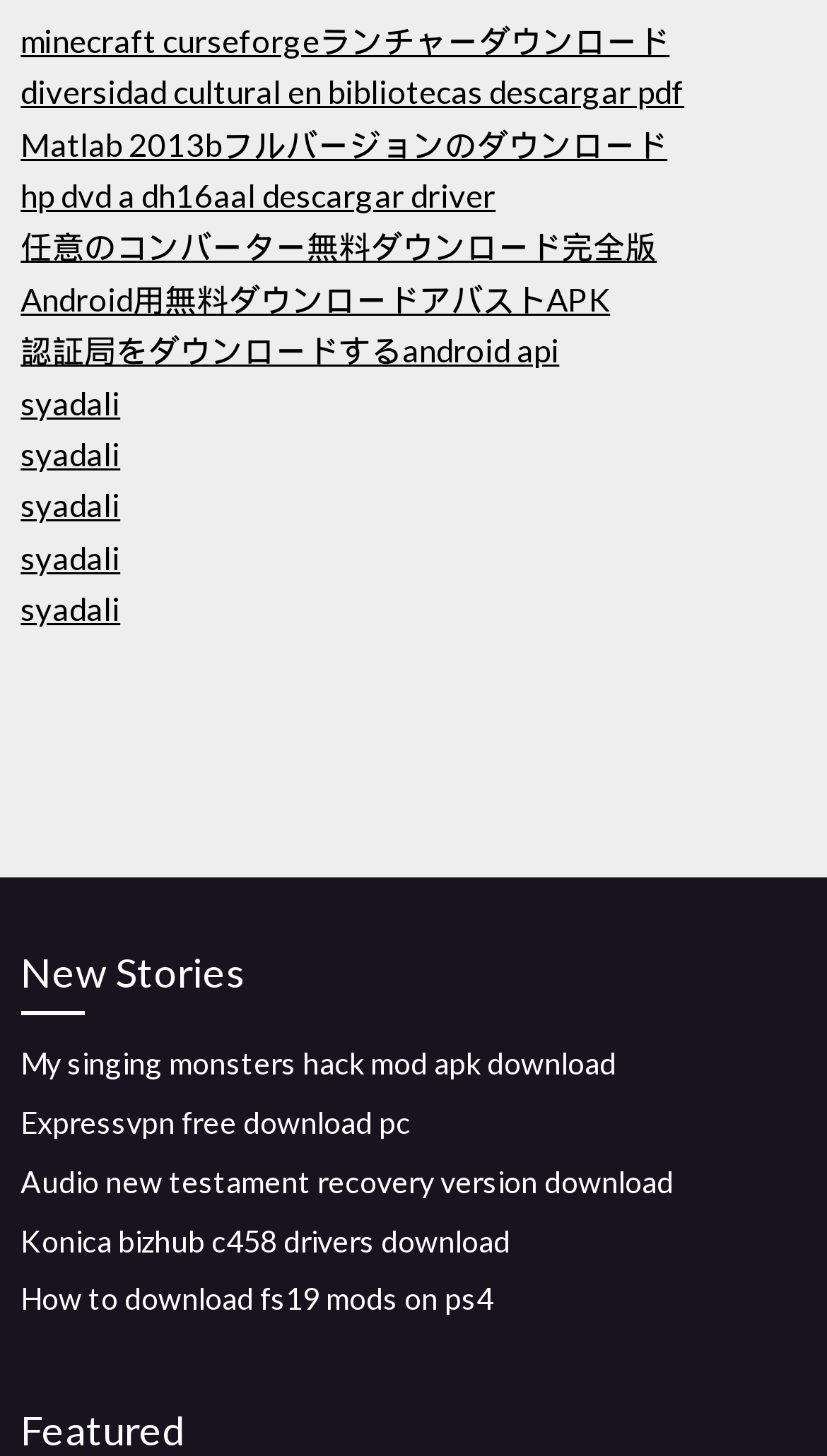Given the element description, predict the bounding box coordinates in the format (top-left x, top-left y, bottom-right x, bottom-right y). Make sure all values are between 0 and 1. Here is the element description: 任意のコンバーター無料ダウンロード完全版

[0.025, 0.156, 0.794, 0.182]